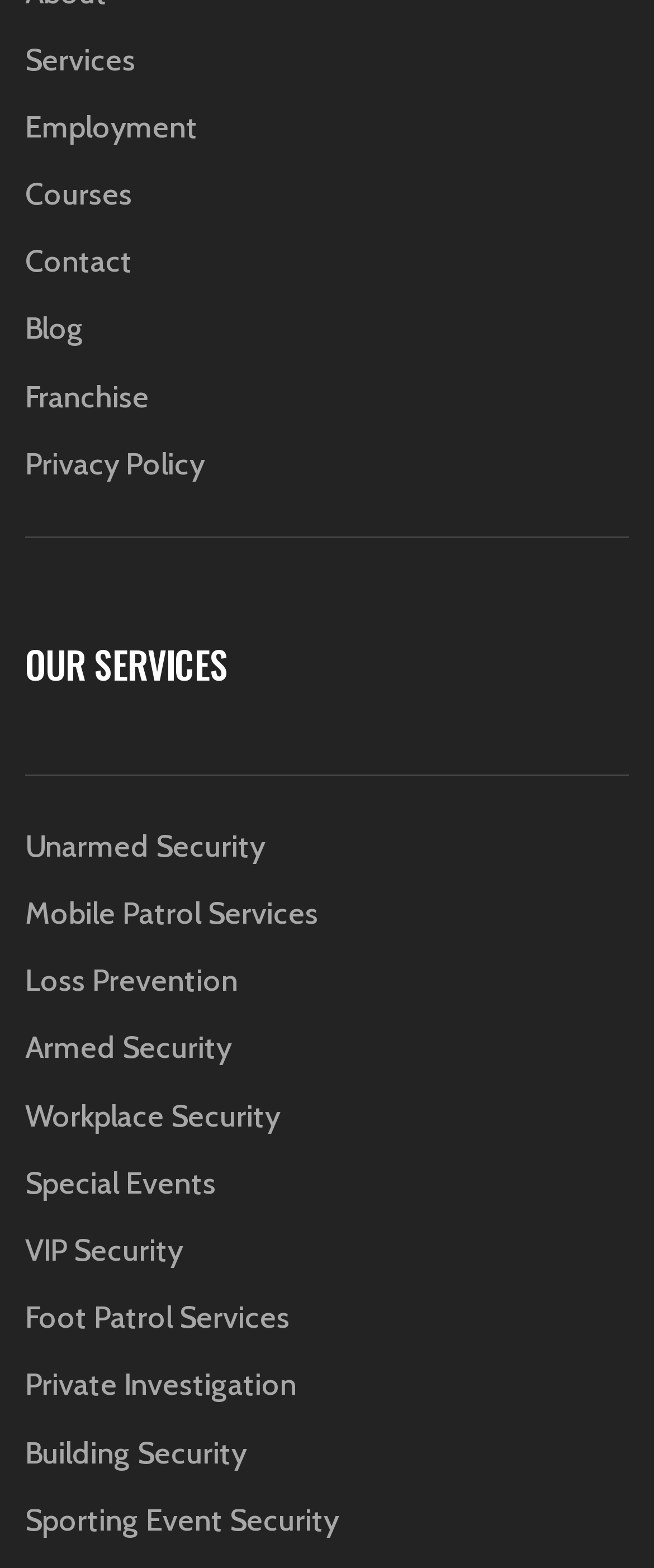How many main categories are there?
Please give a detailed and elaborate explanation in response to the question.

I counted the number of main links at the top of the page, which are 'Services', 'Employment', 'Courses', 'Contact', 'Blog', and 'Franchise', totaling 6 main categories.